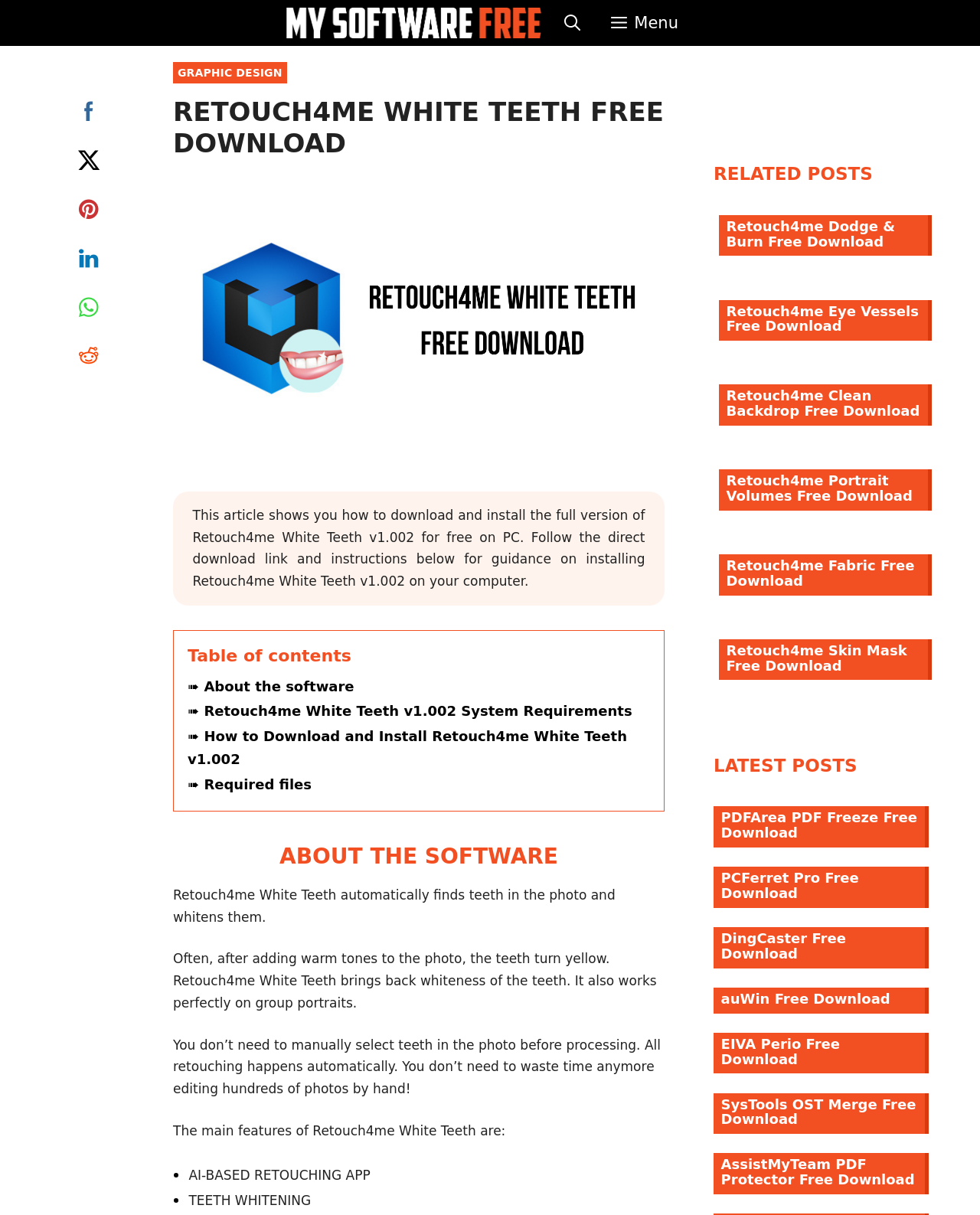Find and specify the bounding box coordinates that correspond to the clickable region for the instruction: "Download Retouch4me White Teeth v1.002".

[0.191, 0.599, 0.64, 0.632]